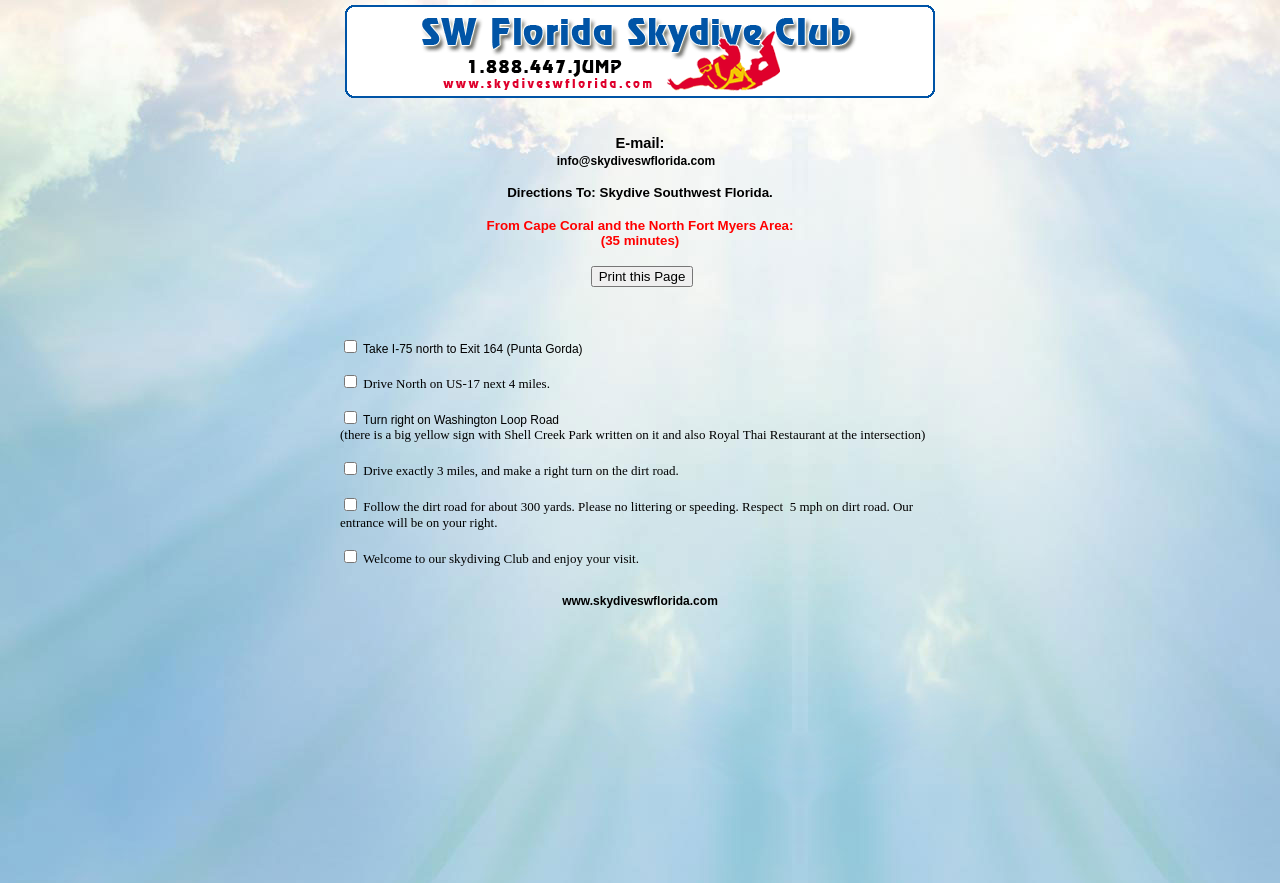Please specify the bounding box coordinates in the format (top-left x, top-left y, bottom-right x, bottom-right y), with values ranging from 0 to 1. Identify the bounding box for the UI component described as follows: E-mail:

[0.481, 0.153, 0.519, 0.171]